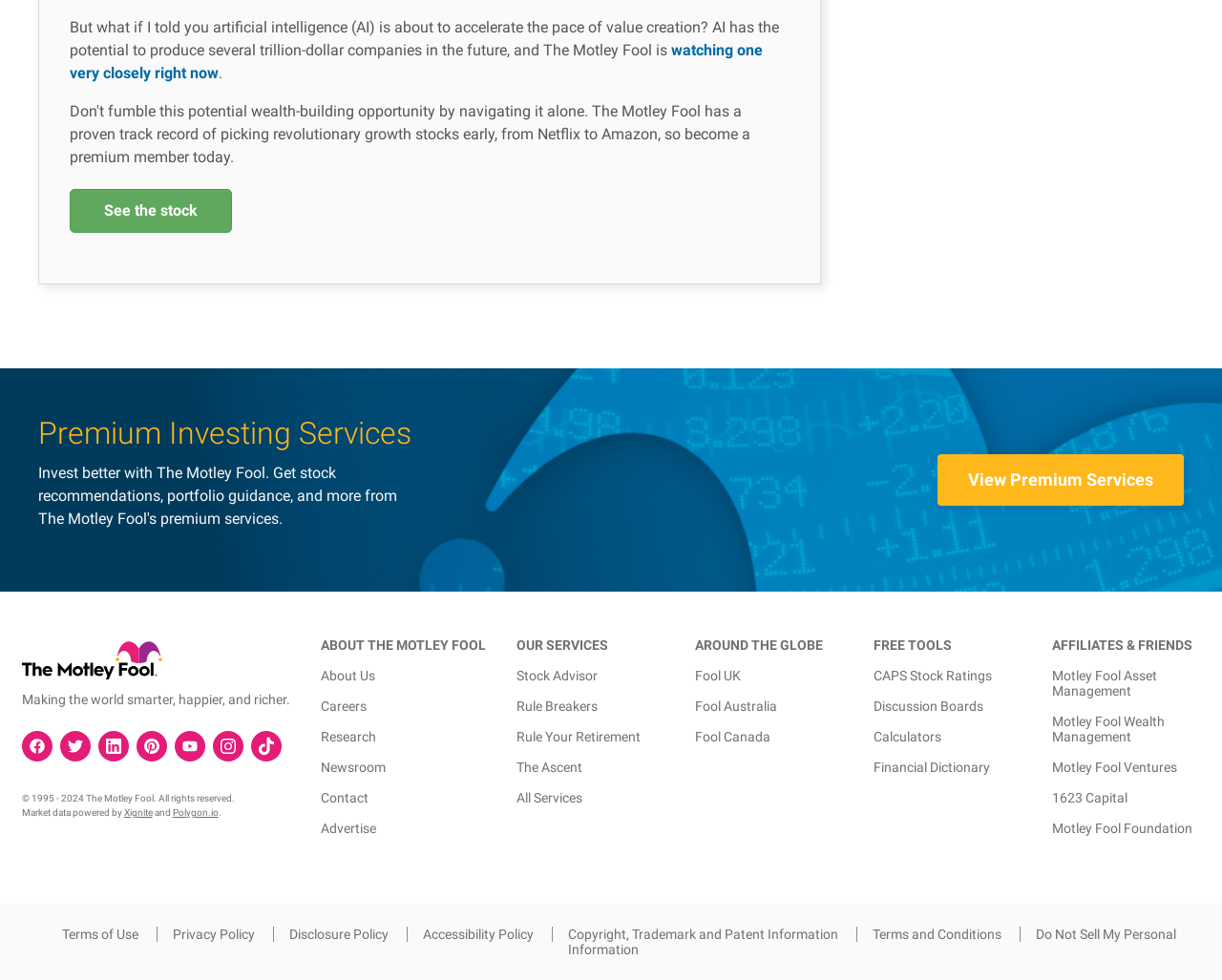What social media platforms does The Motley Fool have a presence on?
Provide a comprehensive and detailed answer to the question.

The webpage has links to various social media platforms, including Facebook, Twitter, LinkedIn, Pinterest, YouTube, Instagram, and TikTok, indicating that The Motley Fool has a presence on these platforms.